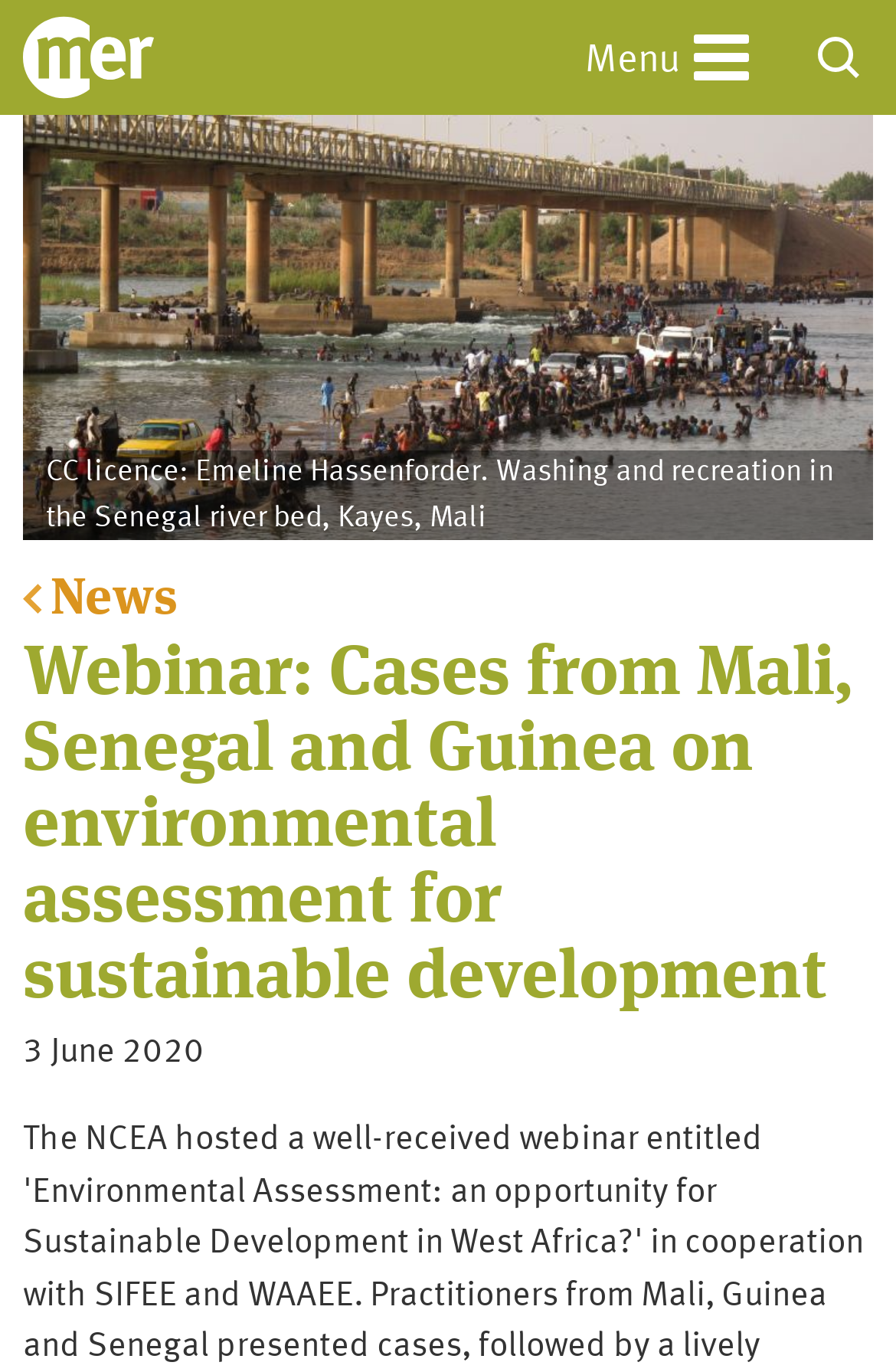With reference to the image, please provide a detailed answer to the following question: What is the date of the webinar?

The StaticText element on the webpage reads '3 June 2020', which suggests that it is the date of the webinar.